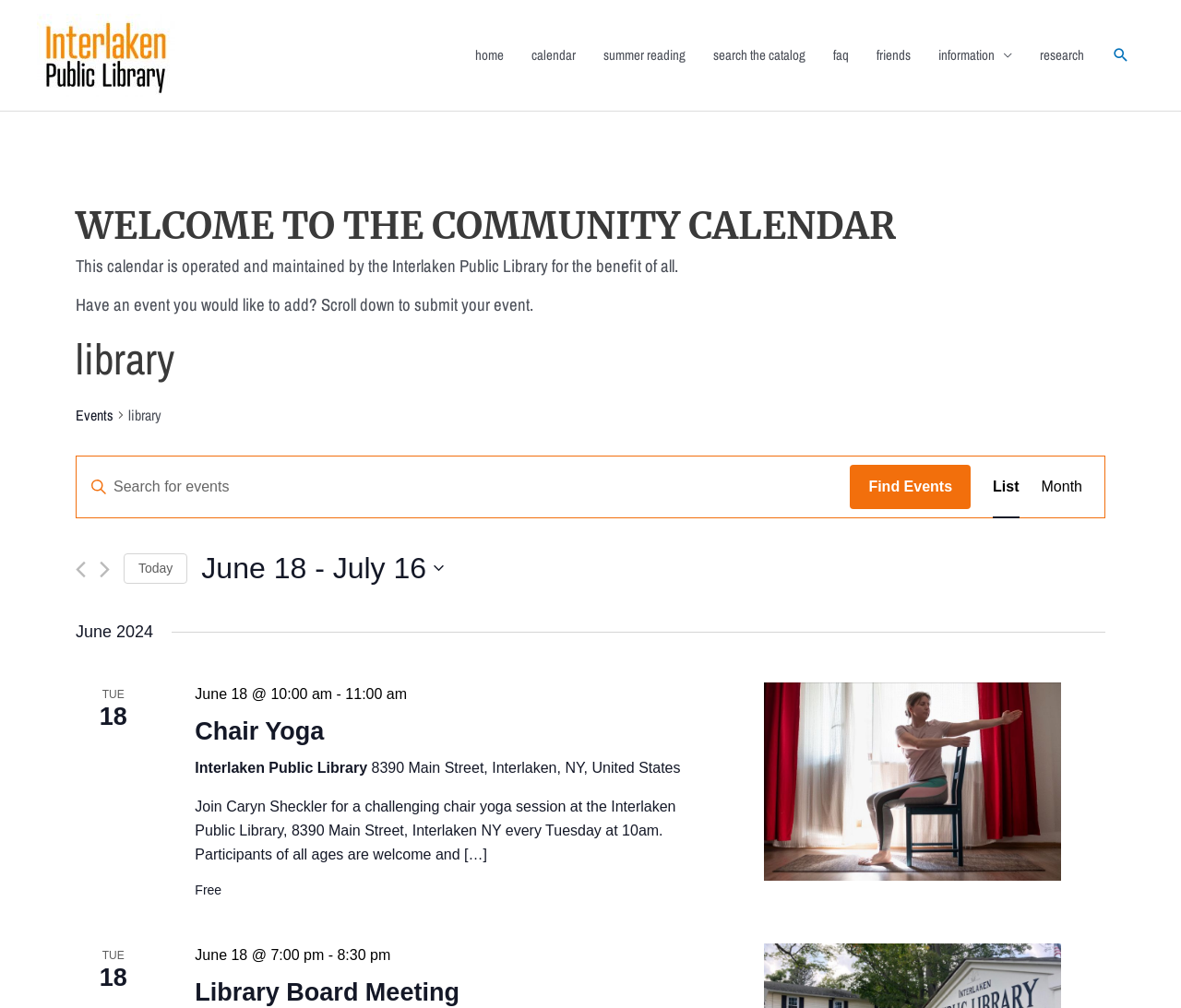Locate the bounding box of the UI element described in the following text: "summer reading".

[0.499, 0.027, 0.592, 0.082]